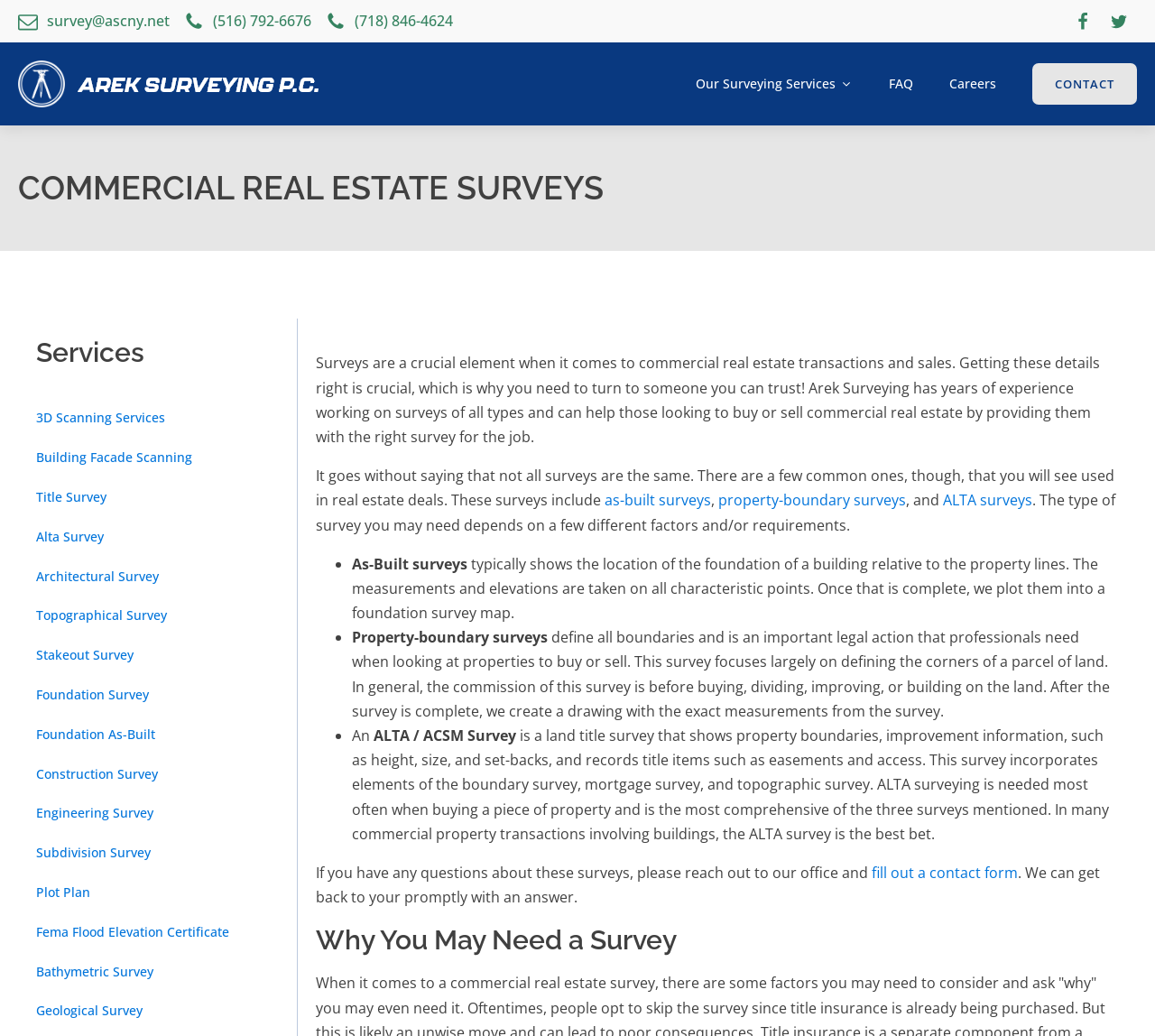Locate the UI element described as follows: "Foundation As-Built". Return the bounding box coordinates as four float numbers between 0 and 1 in the order [left, top, right, bottom].

[0.031, 0.69, 0.241, 0.728]